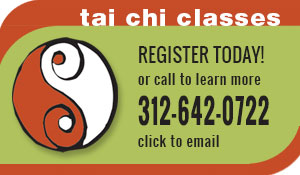What symbol is featured in the design?
Look at the image and construct a detailed response to the question.

The yin-yang symbol is incorporated into the design, which represents harmony and balance, aligning perfectly with the essence of Tai Chi. This symbol is a key element in the overall layout, making it a prominent feature of the image.